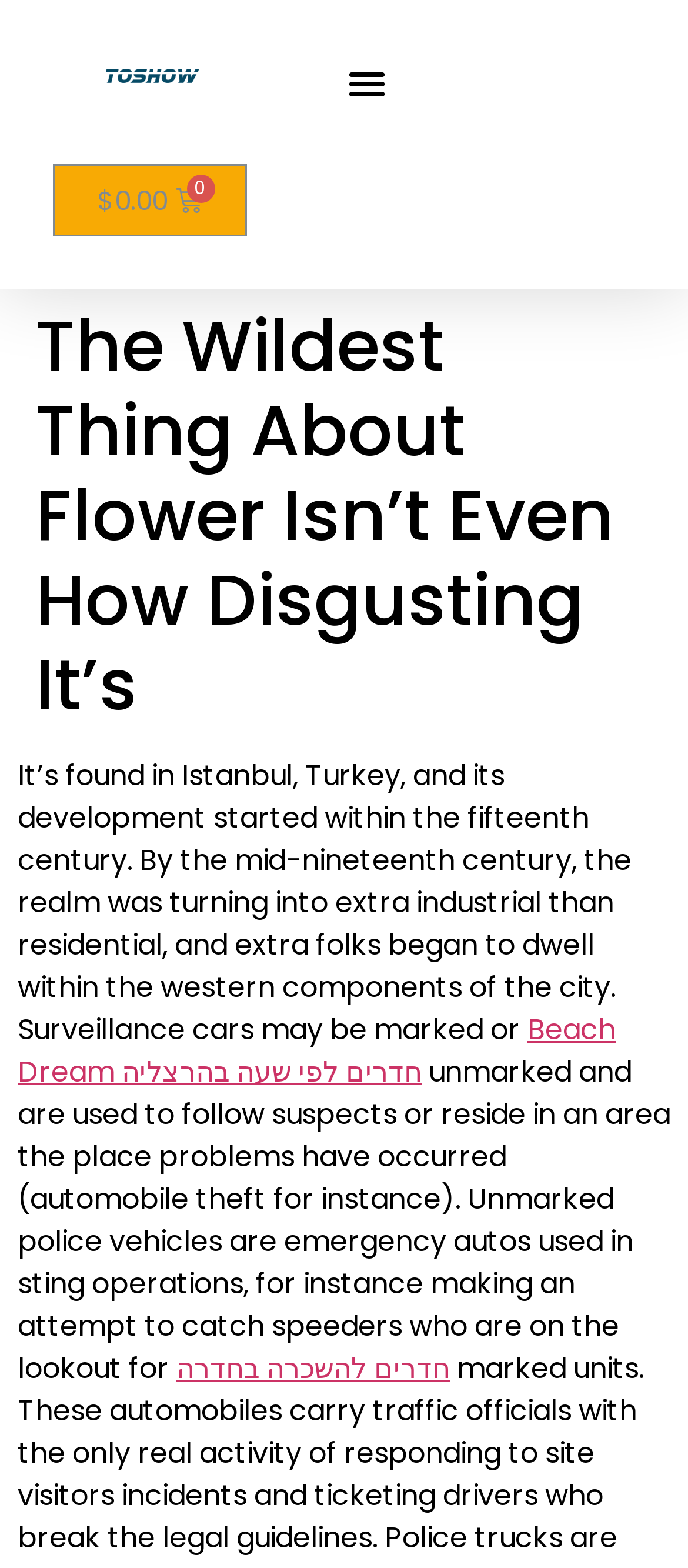Please reply to the following question using a single word or phrase: 
What is the purpose of unmarked police vehicles?

Follow suspects